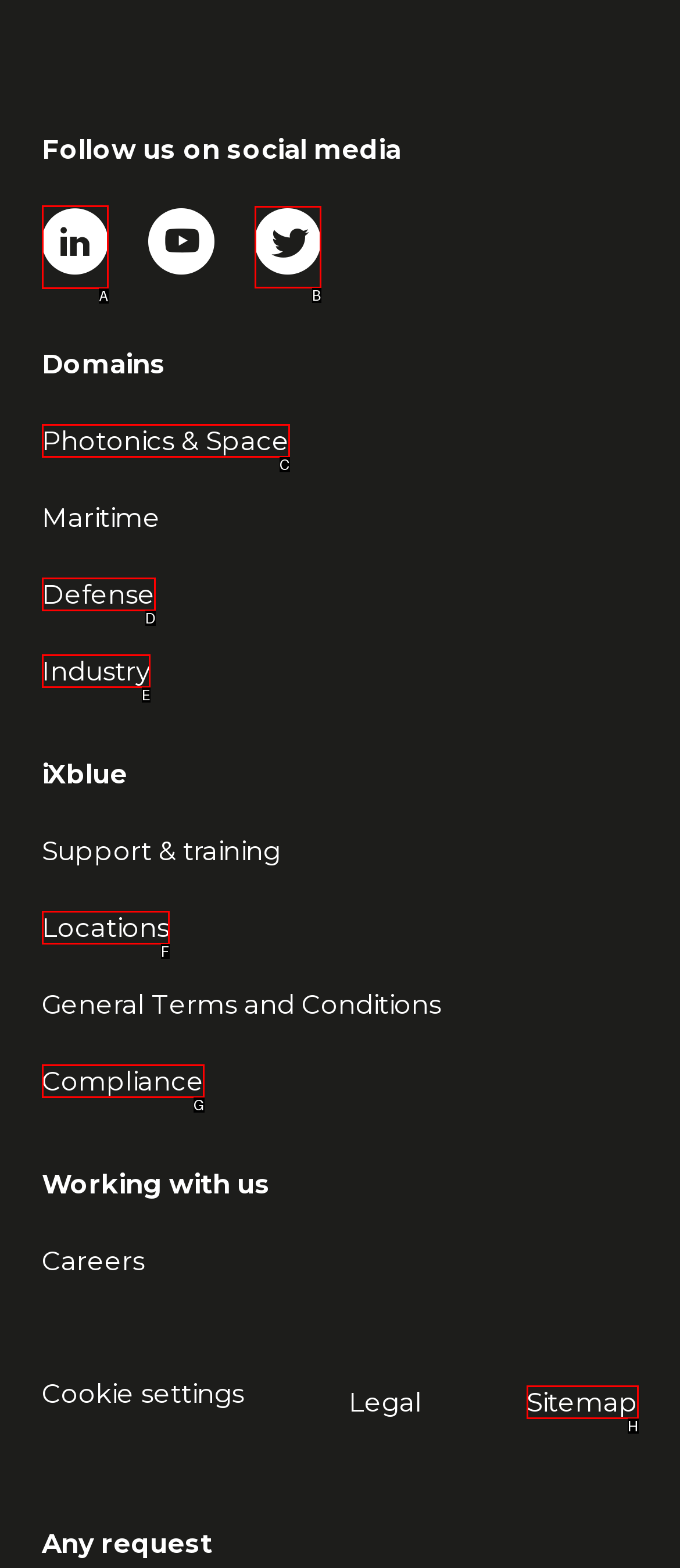From the given options, indicate the letter that corresponds to the action needed to complete this task: Open Linkedin account. Respond with only the letter.

A